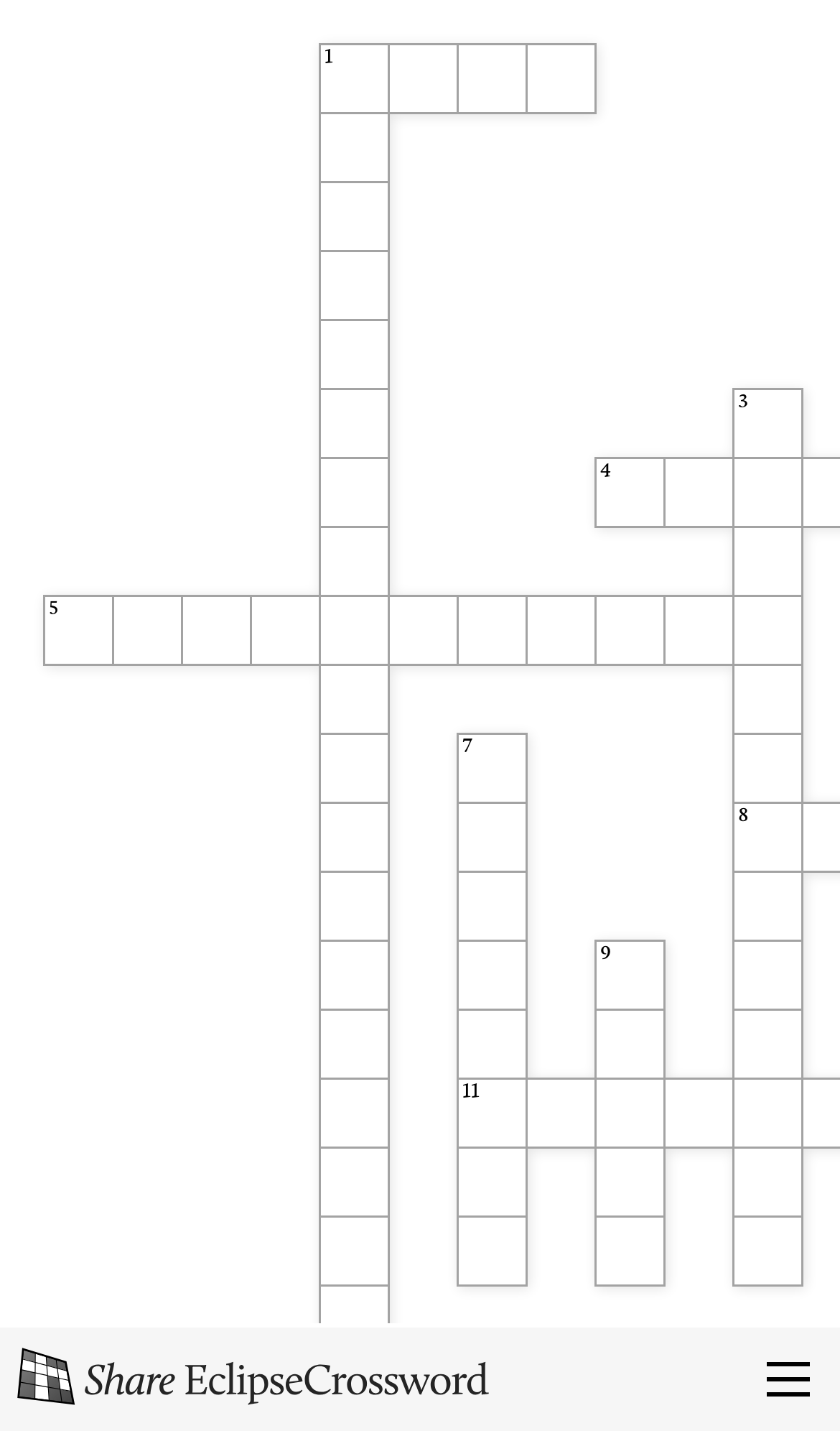How many rows are in the crossword puzzle?
Based on the image, provide a one-word or brief-phrase response.

11